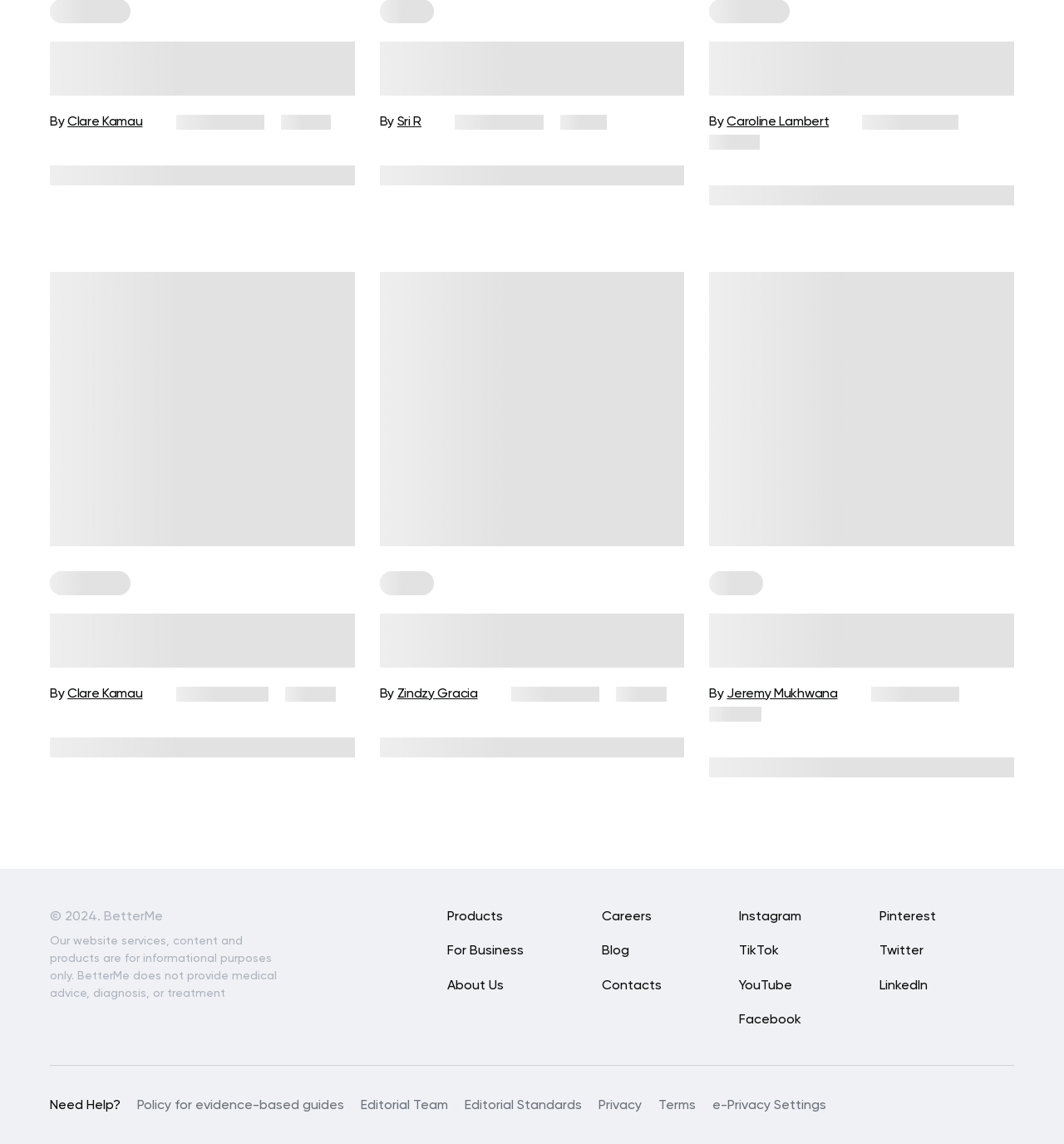Pinpoint the bounding box coordinates of the element to be clicked to execute the instruction: "Check the International Pilates Day article".

[0.357, 0.036, 0.643, 0.083]